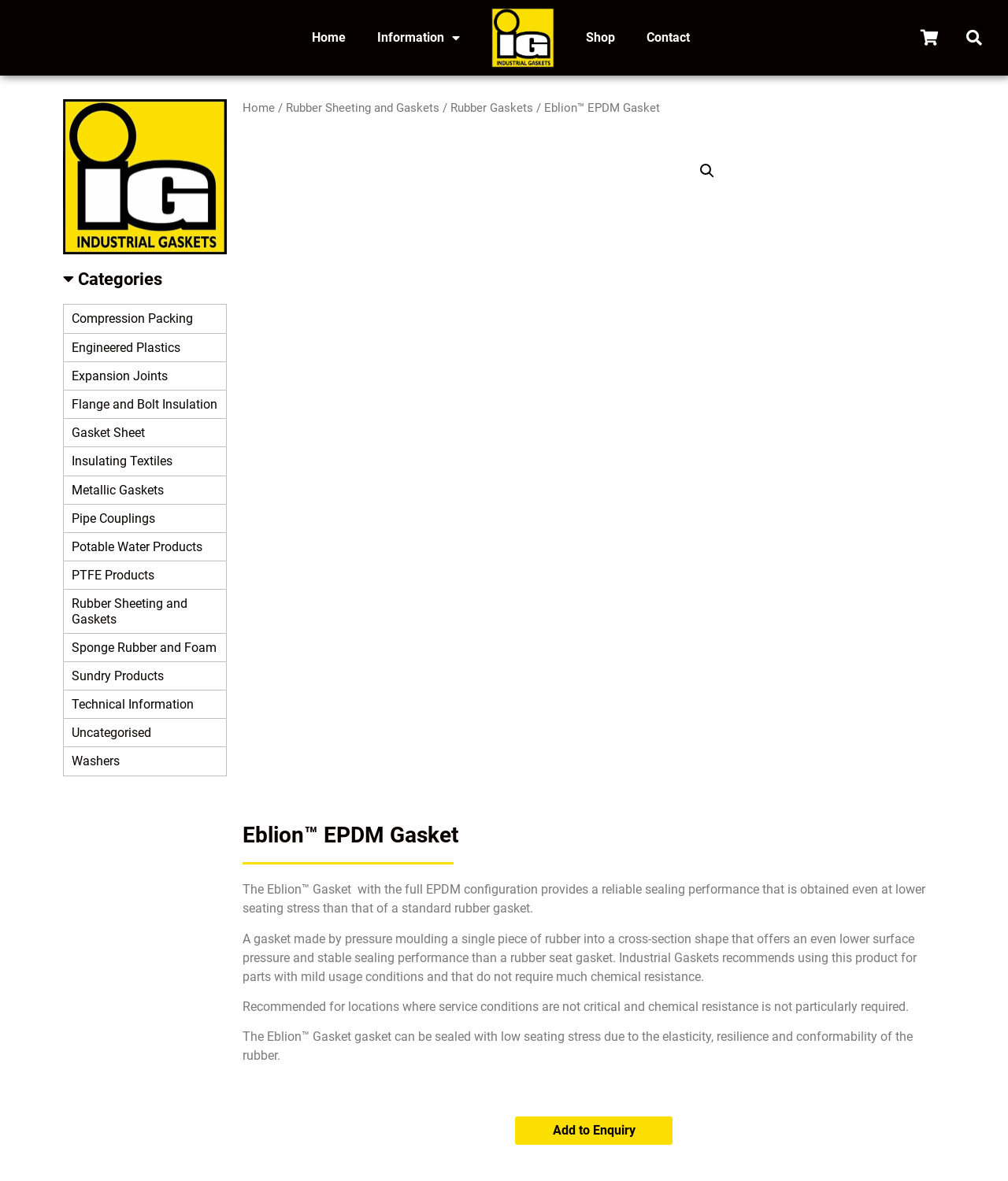Find and indicate the bounding box coordinates of the region you should select to follow the given instruction: "Search for something".

[0.951, 0.019, 0.978, 0.045]